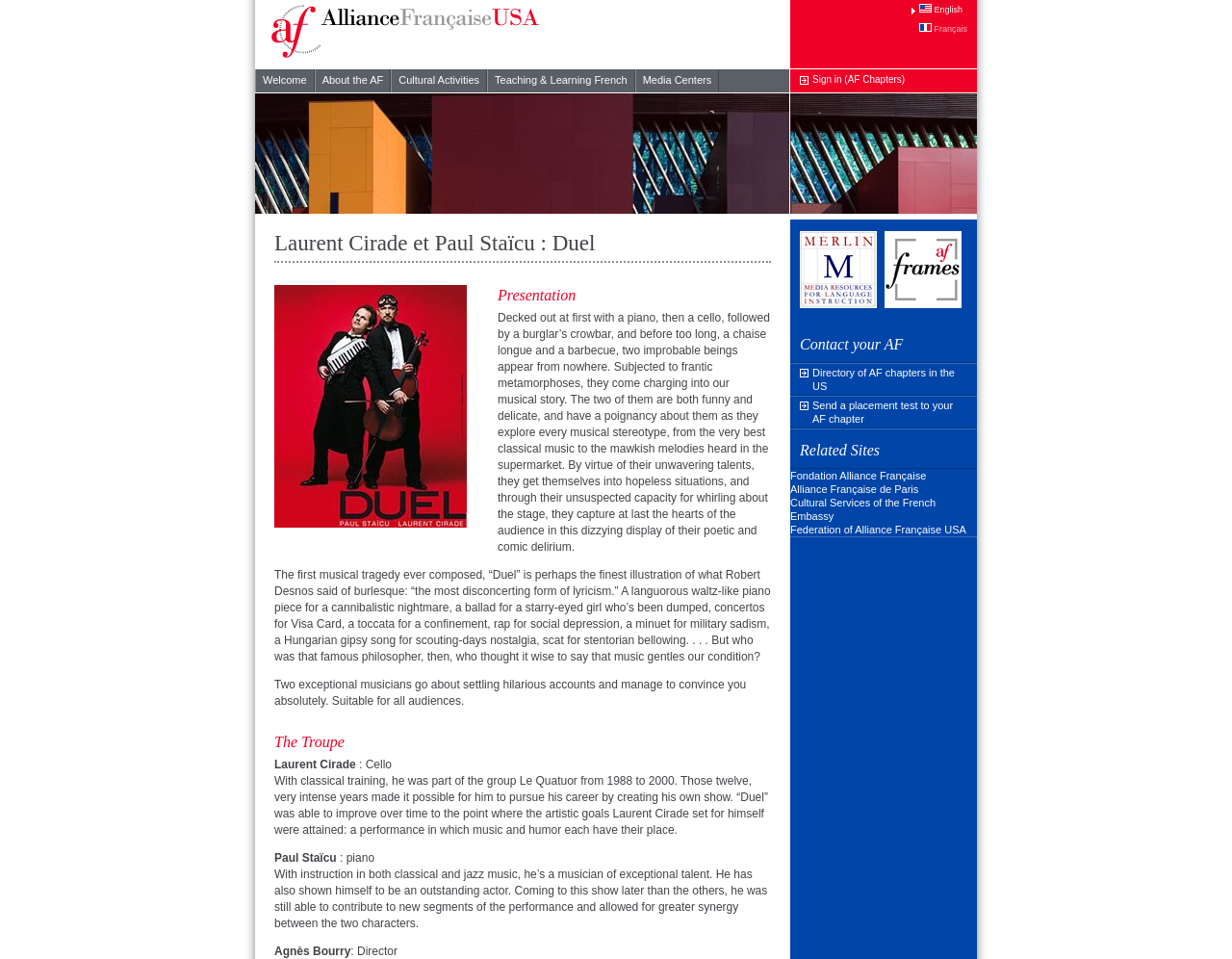Offer a detailed account of what is visible on the webpage.

The webpage is for Alliance Française USA, a cultural organization promoting French language and culture. At the top, there is a row with a logo and a language selection option, allowing users to switch between English and French. Below this, there is a navigation menu with links to various sections, including "Welcome", "About the AF", "Cultural Activities", "Teaching & Learning French", and "Media Centers". 

To the right of the navigation menu, there is a "Sign in" link for AF Chapters. 

The main content of the page is divided into two columns. The left column features a large image, and the right column has several sections. The first section has a heading "Laurent Cirade et Paul Staïcu : Duel" and describes a musical performance with a humorous tone. There are two images, one of the performers and another of a piano and a cello. The text describes the performance, highlighting its unique blend of music and comedy. 

Below this, there are sections describing the performers, Laurent Cirade and Paul Staïcu, and the director, Agnès Bourry. Each section has a heading with the person's name, followed by a brief description of their background and role in the performance.

In the right column, there are also several links and headings, including "Contact your AF", "Related Sites", and a directory of AF chapters in the US. The "Related Sites" section lists several organizations, including the Fondation Alliance Française, Alliance Française de Paris, and the Cultural Services of the French Embassy.